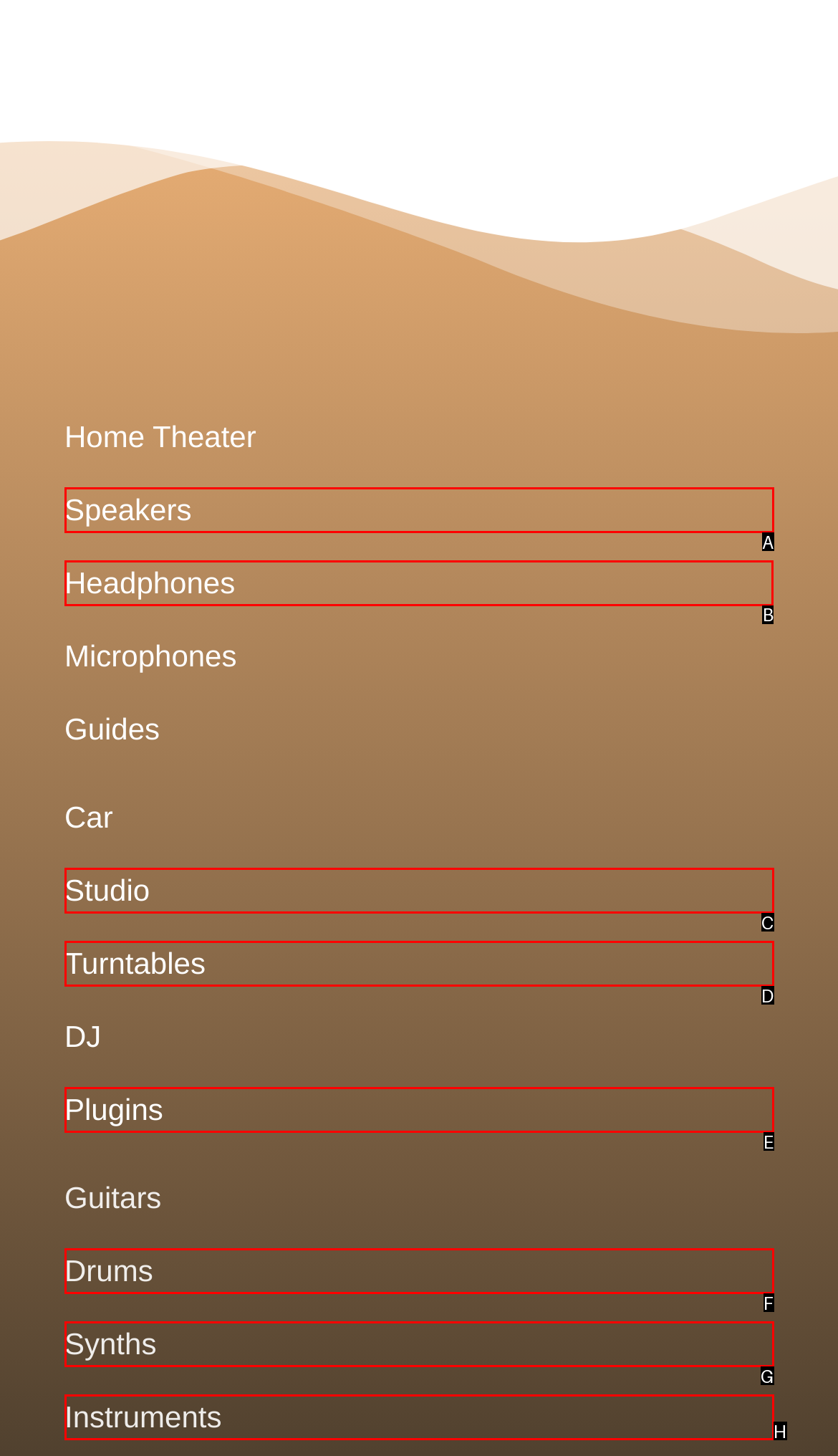From the given options, choose the one to complete the task: explore Headphones
Indicate the letter of the correct option.

B